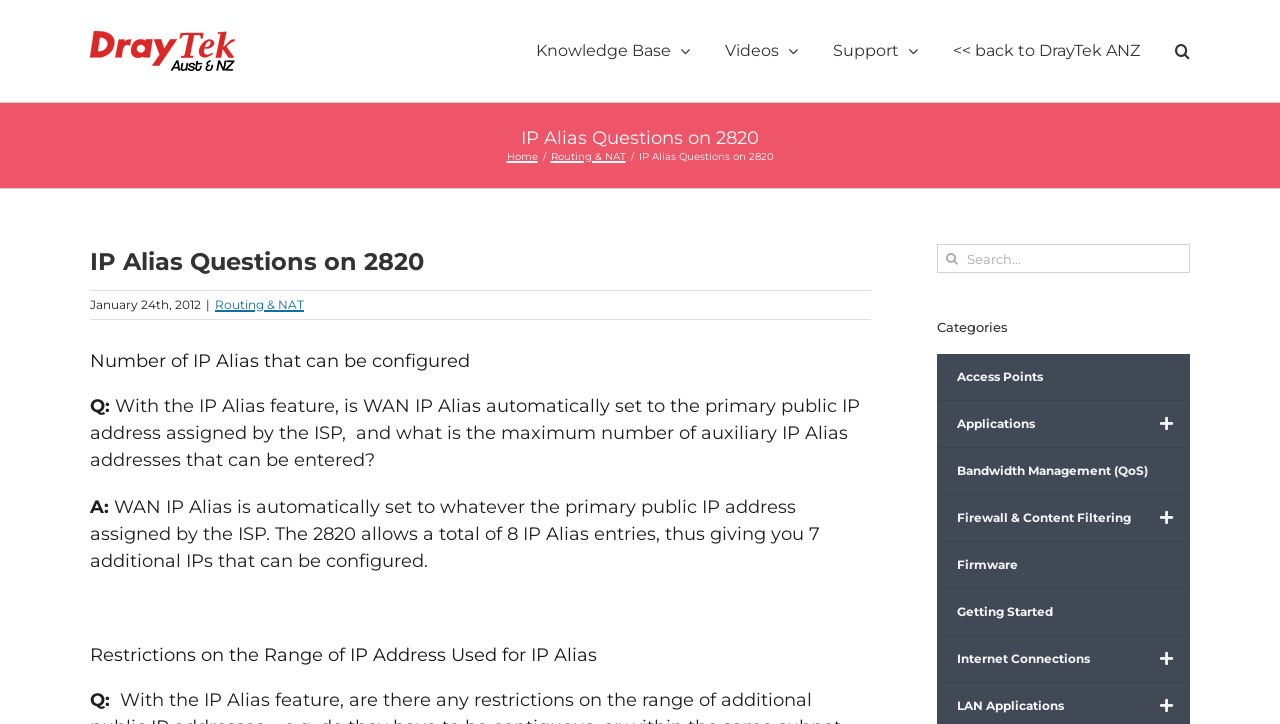How many IP Alias entries can be configured on the 2820?
Based on the image, give a one-word or short phrase answer.

8